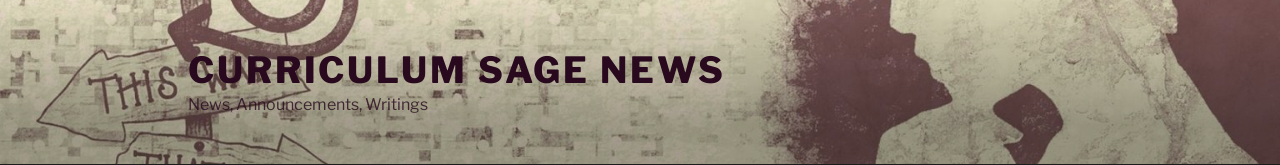Break down the image and describe every detail you can observe.

The image features the header of the "Curriculum Sage News" webpage, prominently displaying the title in bold, dark text against a textured, muted background. Below the title, a subtitle reads "News, Announcements, Writings," indicating the content focus of the site. The design combines elements of modernity with a hint of artistic flair, suggesting a vibrant community dedicated to educational resources and updates. The overall aesthetic is inviting, aiming to engage visitors looking for insights and information in the field of curriculum design and education.